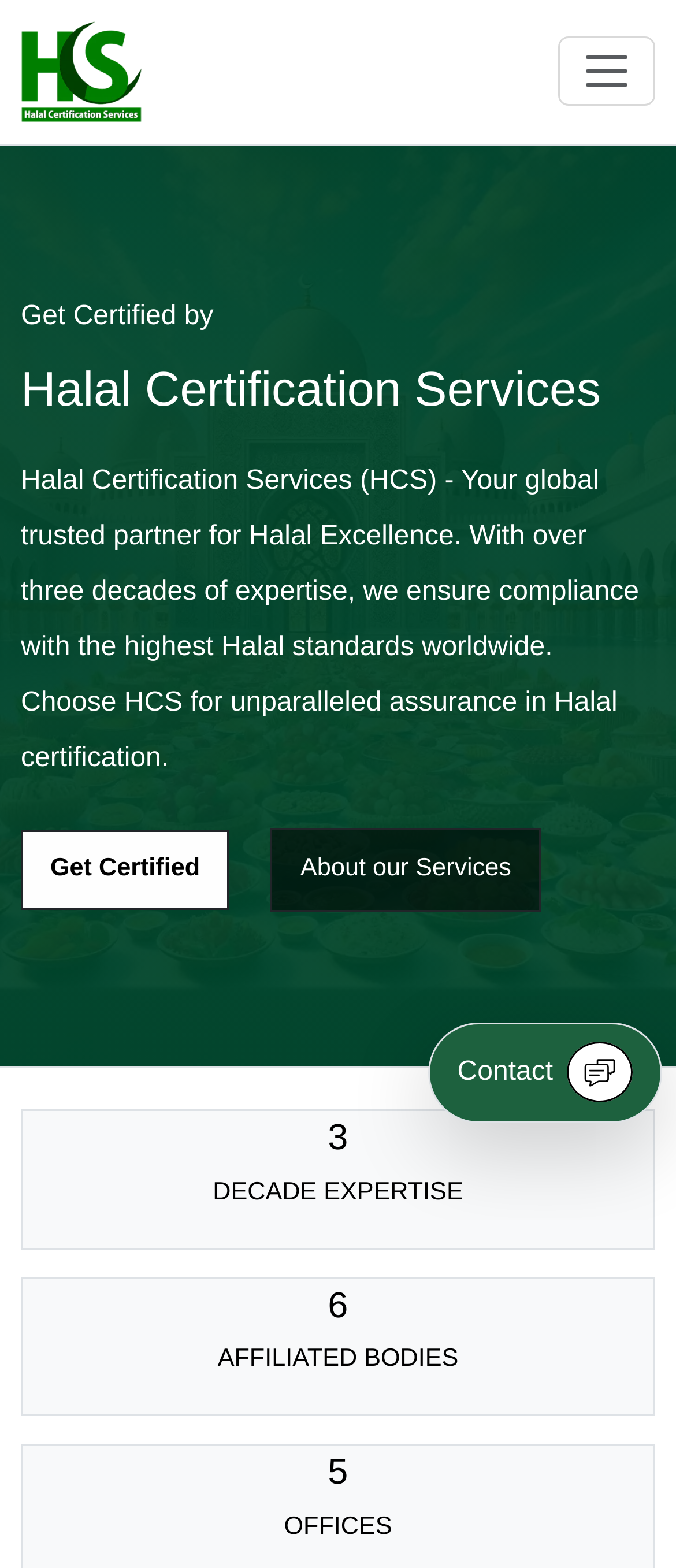What is the purpose of Halal Certification Services?
Please give a well-detailed answer to the question.

The webpage describes Halal Certification Services as a 'trusted partner for Halal Excellence' and mentions that they 'ensure compliance with the highest Halal standards worldwide', indicating that their purpose is to provide halal certification services.